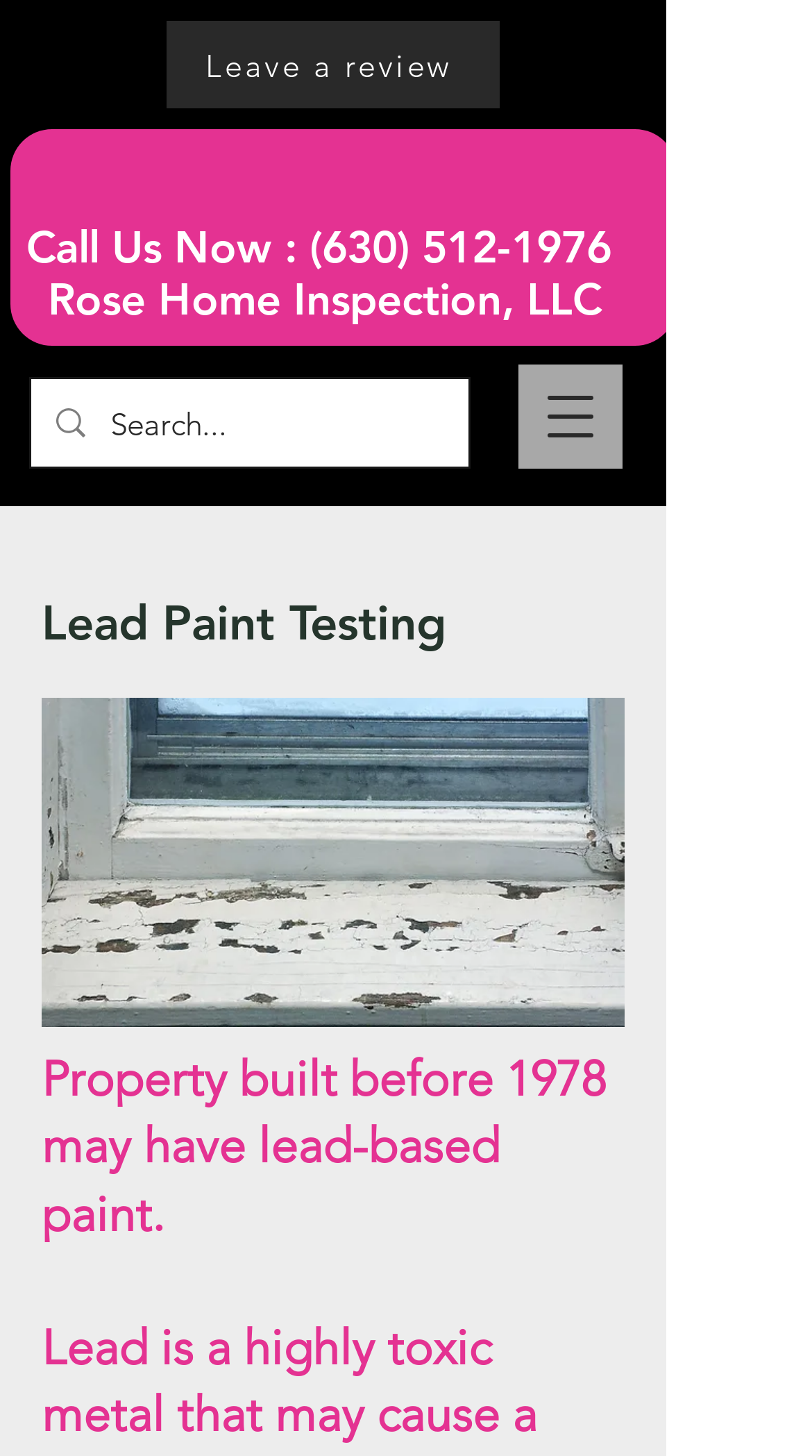Find the coordinates for the bounding box of the element with this description: "Leave a review".

[0.205, 0.014, 0.615, 0.074]